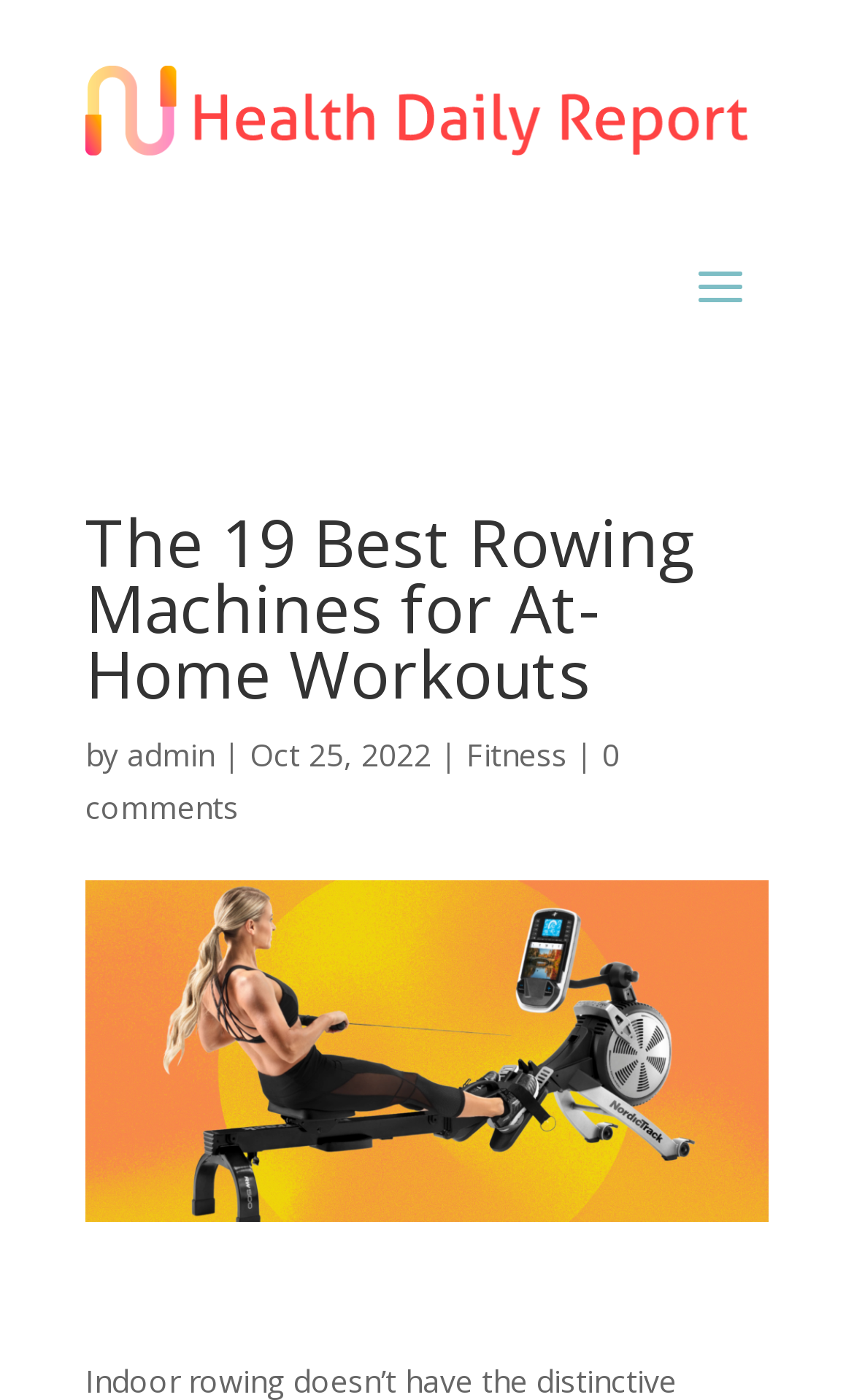How many comments are there on the article?
Based on the image, respond with a single word or phrase.

0